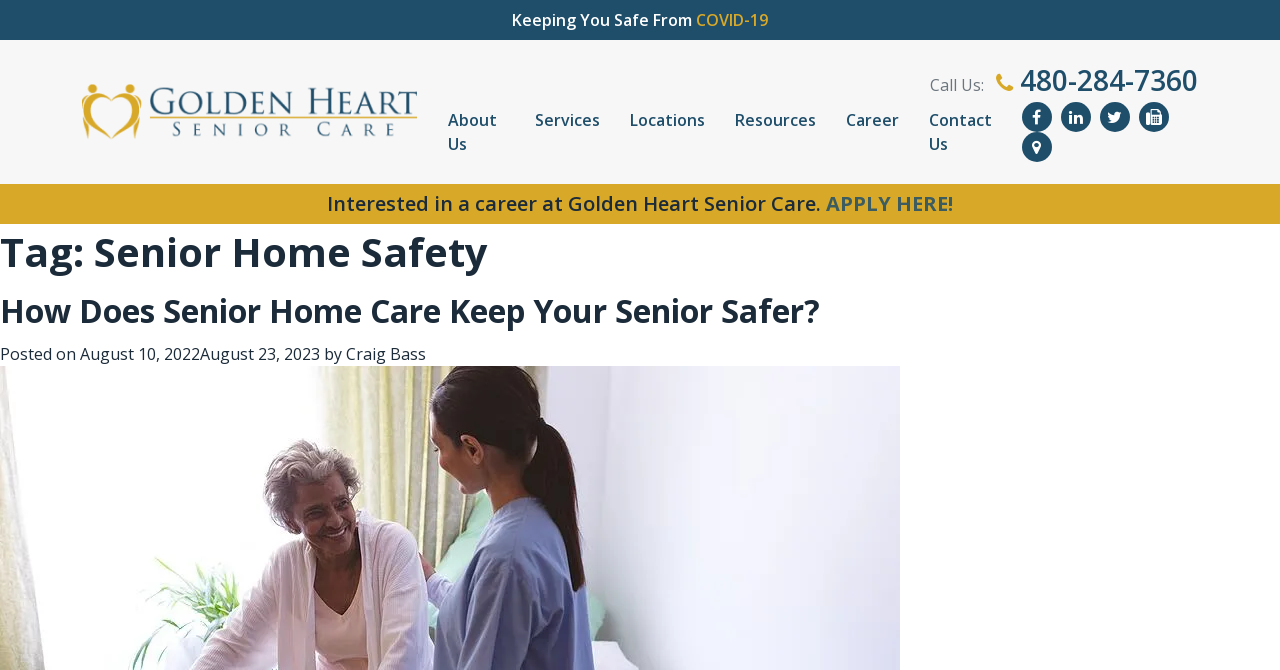Use the details in the image to answer the question thoroughly: 
How many social media links are there?

I counted the social media links by examining the icons and Unicode characters, which represent different social media platforms, and found five of them.